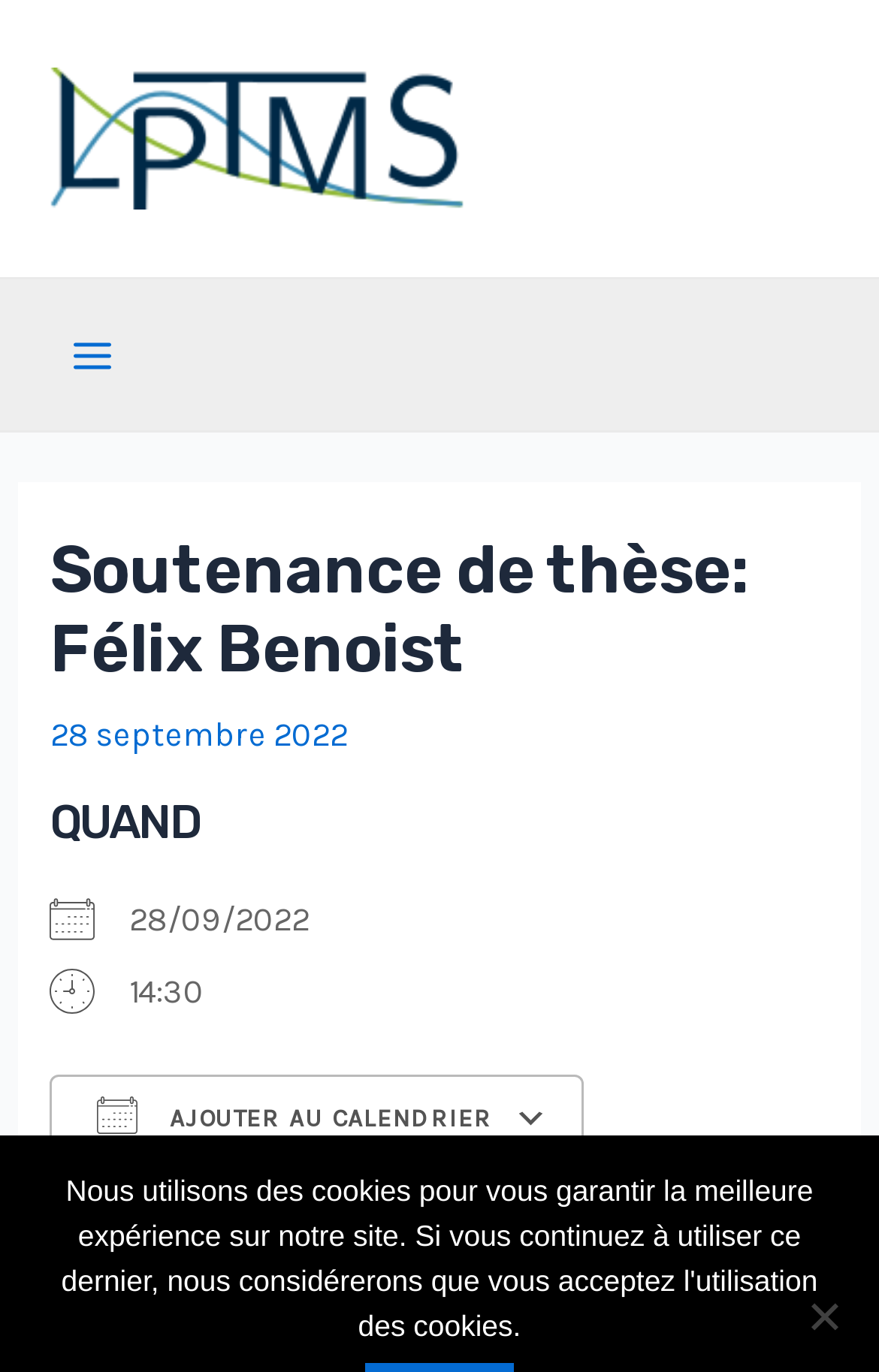What is the time of the thesis presentation?
Could you please answer the question thoroughly and with as much detail as possible?

The time of the thesis presentation can be found in the StaticText element '14:30' which is located below the date of the thesis presentation.